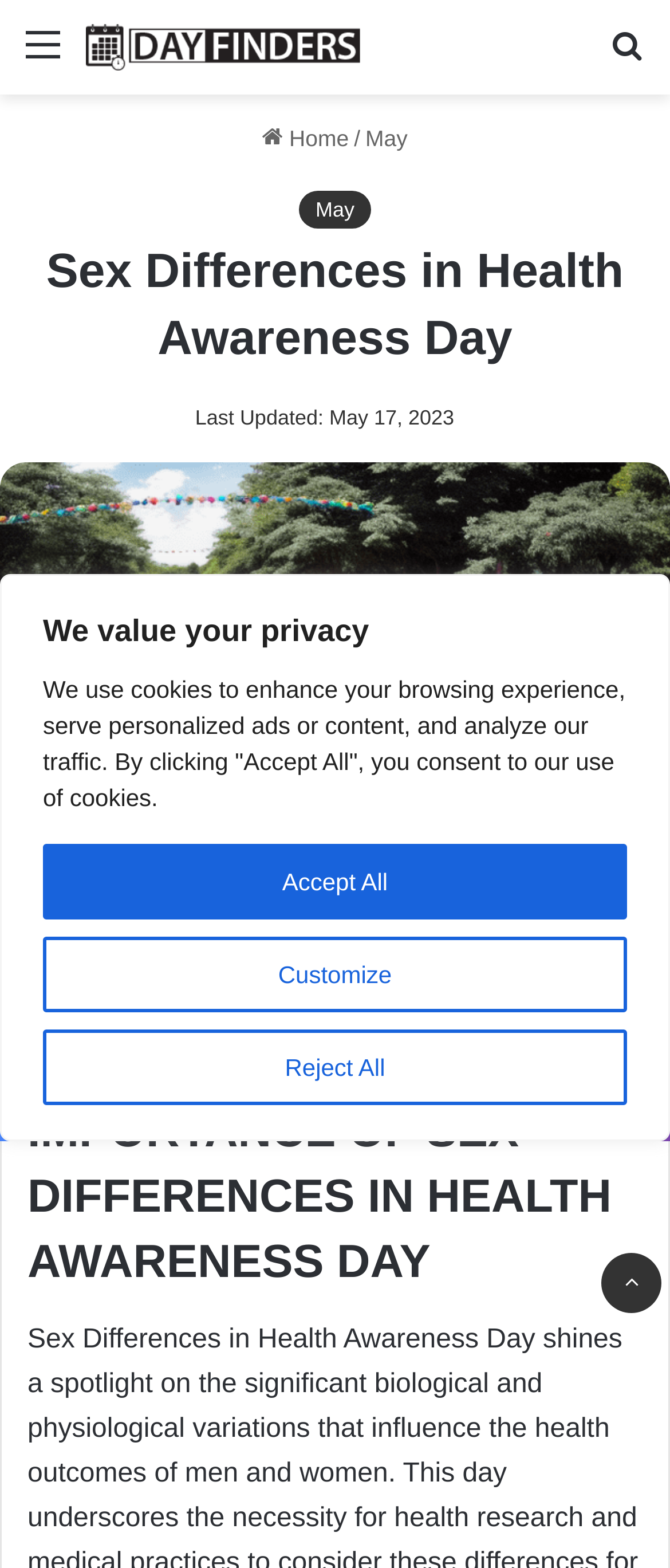Locate and extract the headline of this webpage.

Sex Differences in Health Awareness Day